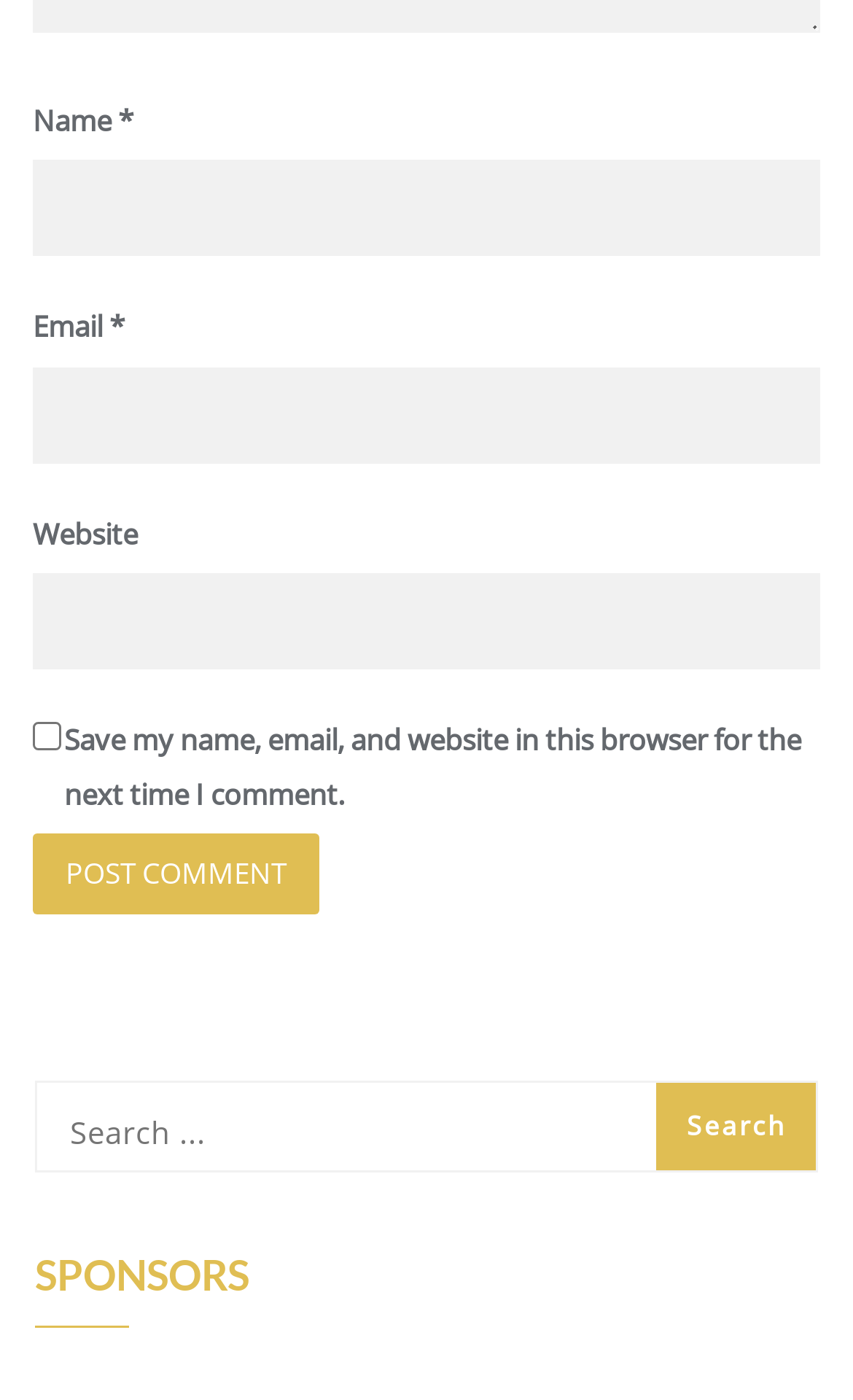What is the label of the first text input field?
Using the details from the image, give an elaborate explanation to answer the question.

The first text input field has a label 'Name' which is indicated by the StaticText element with the text 'Name' and bounding box coordinates [0.038, 0.072, 0.138, 0.1].